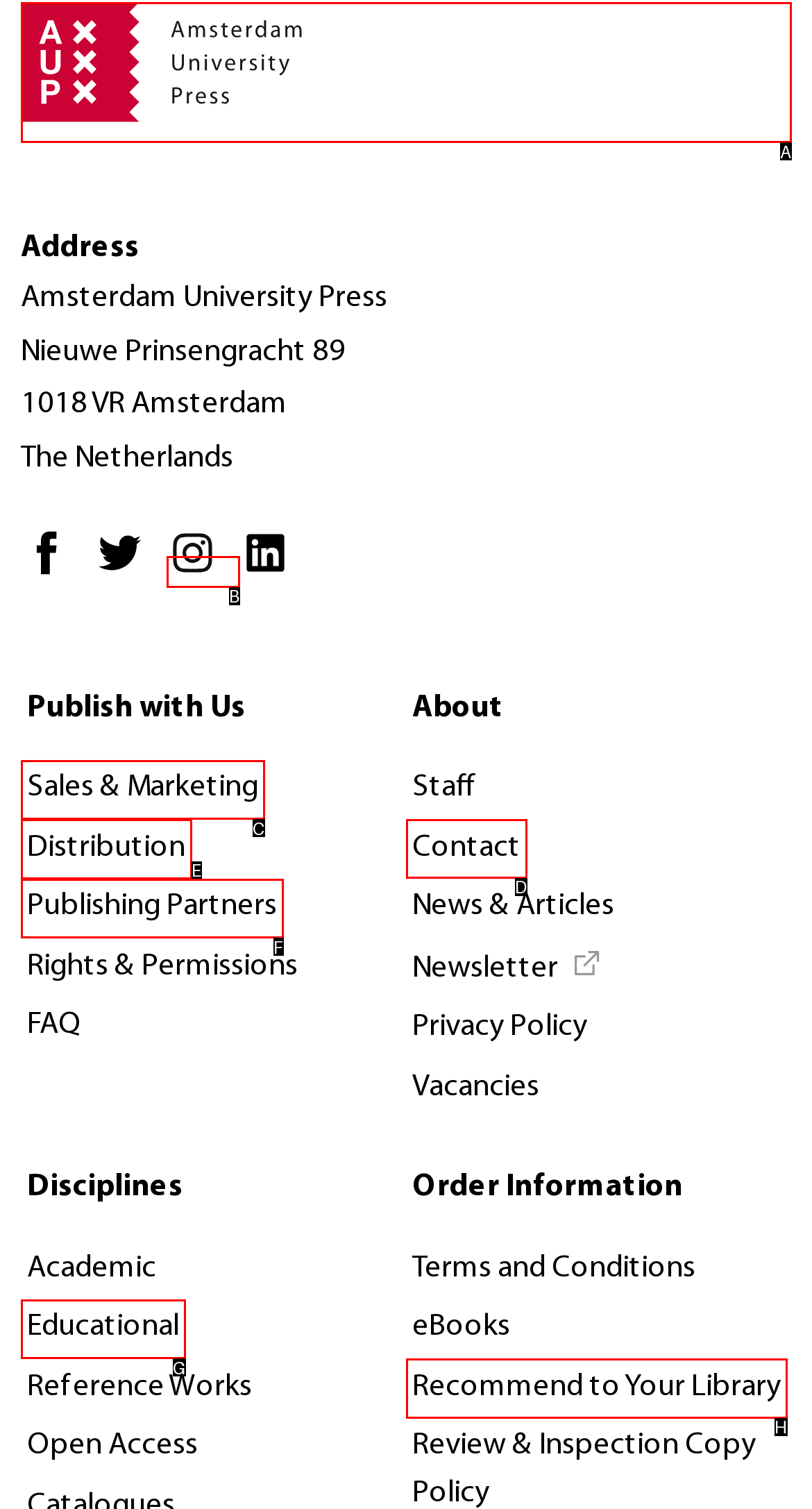Identify the correct UI element to click on to achieve the following task: View all opening hours Respond with the corresponding letter from the given choices.

None